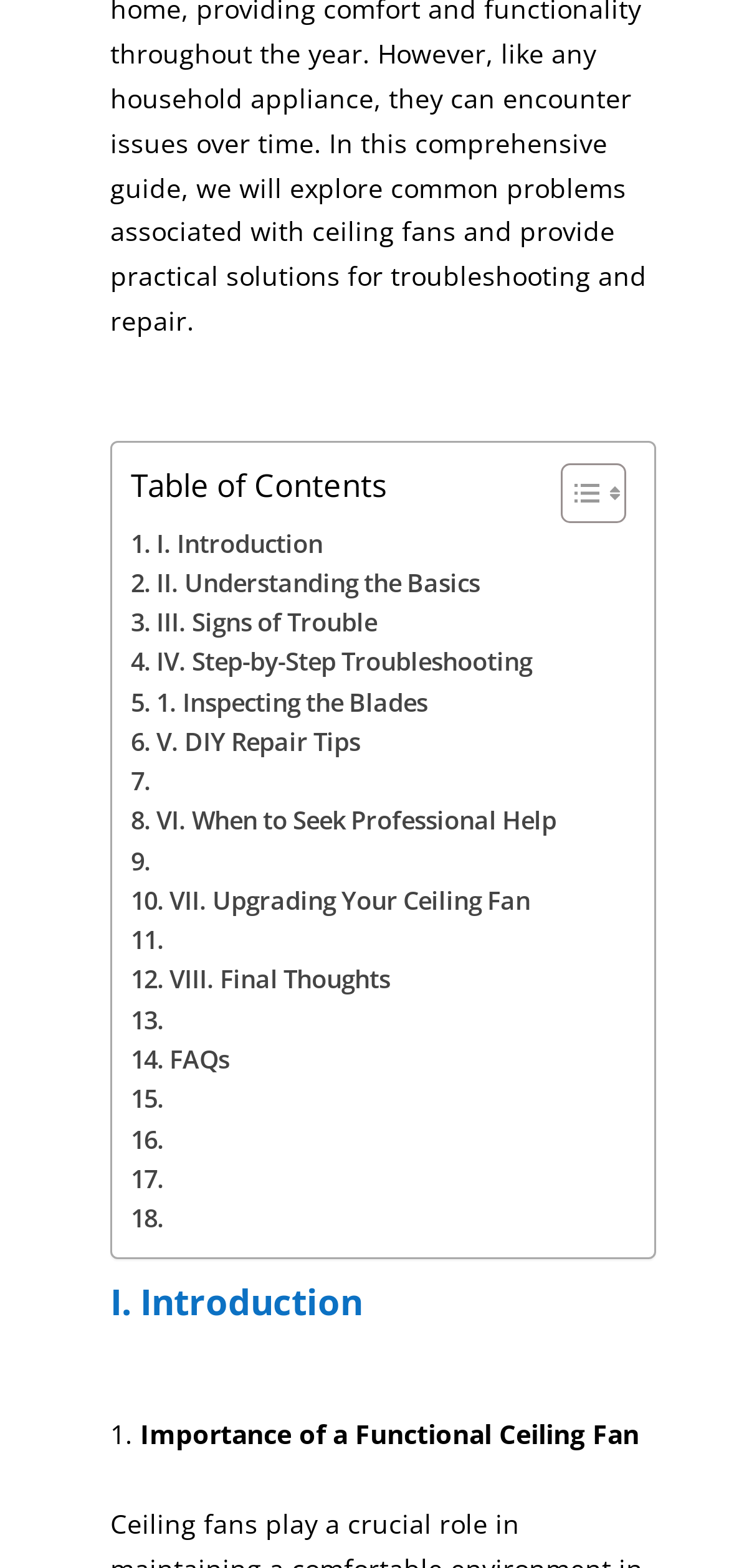Respond concisely with one word or phrase to the following query:
What is the topic of the second section?

Understanding the Basics